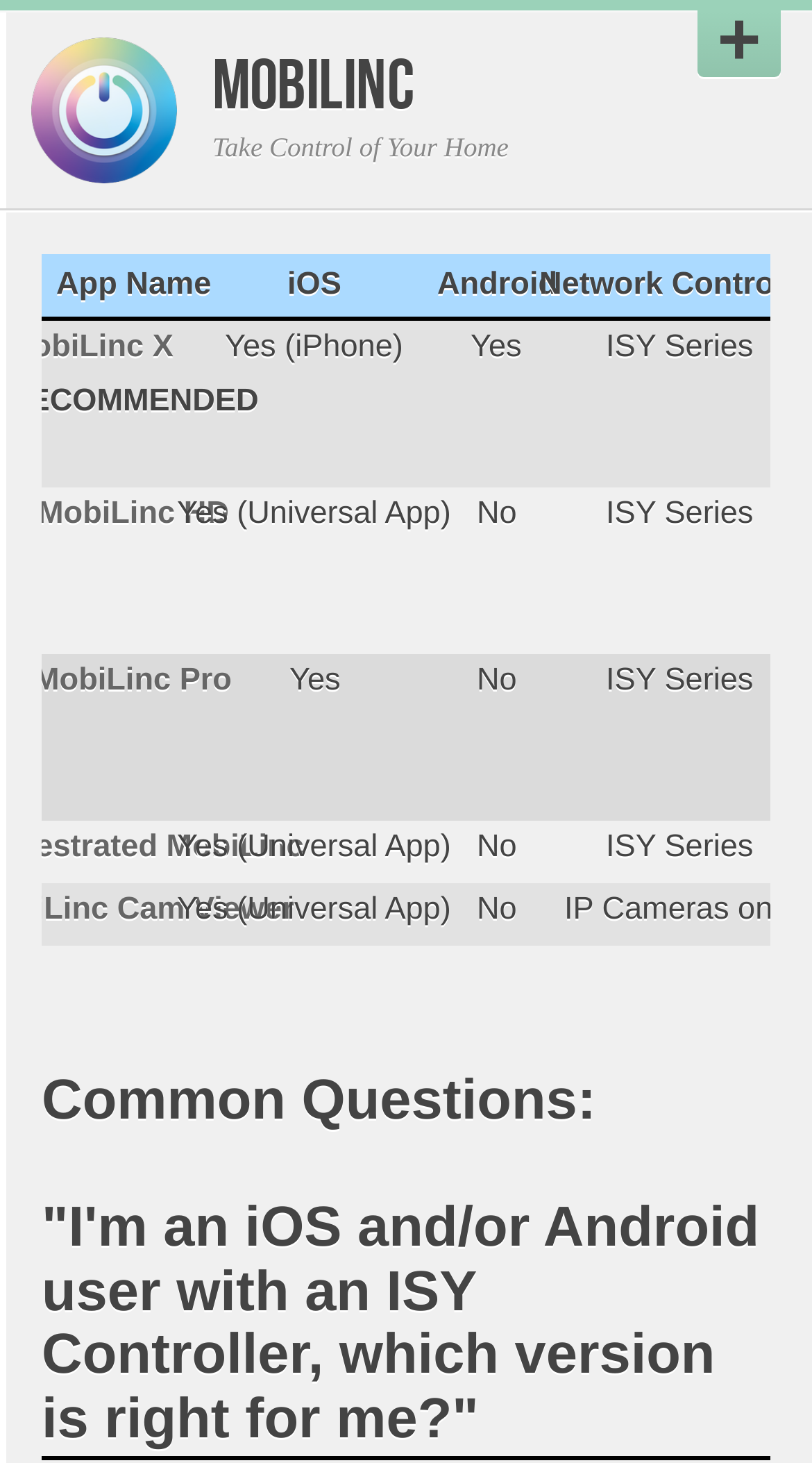Generate a comprehensive description of the contents of the webpage.

The webpage is a version guide for MobiLinc, a home automation app. At the top, there is a header section with a logo image and a heading that reads "MobiLinc Take Control of Your Home". Below the header, there are three columns of text, with the first column labeled "App Name", the second column labeled "iOS", and the third column labeled "Android". 

In the first column, there are three app names listed: MobiLinc X, MobiLinc HD, and MobiLinc Pro. Each app name is a link. In the second and third columns, there are corresponding compatibility information for each app, with "Yes" or "No" indicating whether the app is compatible with iPhone or Universal App, respectively. 

Additionally, there is a "RECOMMENDED" label next to MobiLinc X, indicating that it is the recommended version. There are also mentions of "ISY Series" and "IP Cameras only" in the compatibility information. 

Further down the page, there is a section labeled "Common Questions:", with a question "I'm an iOS and/or Android user with an ISY Controller, which version is right for me?" This section appears to be a FAQ or support section, providing answers to common questions about the app.